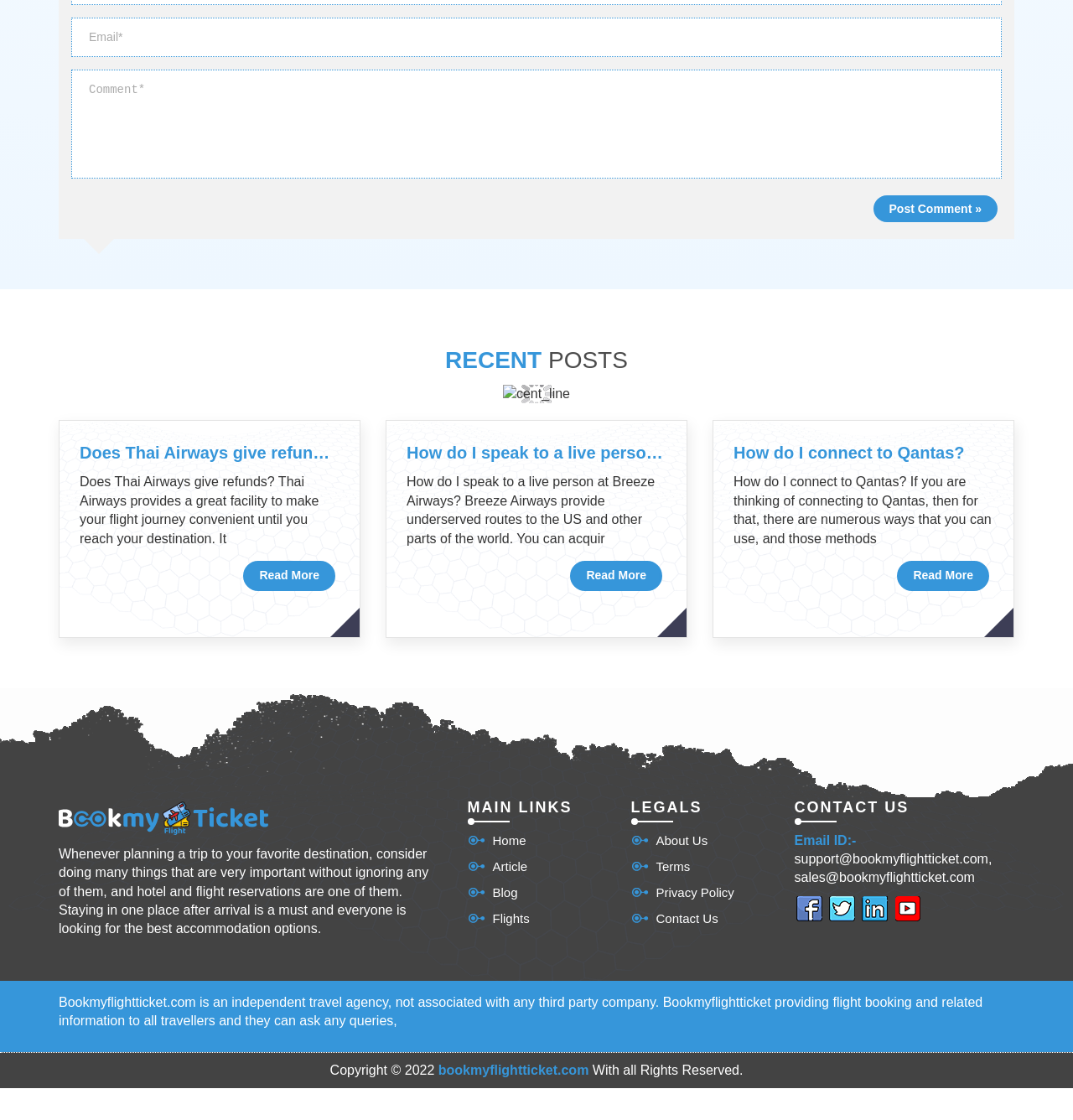Based on the image, provide a detailed response to the question:
What is the name of the independent travel agency?

The webpage mentions that 'Bookmyflightticket.com is an independent travel agency, not associated with any third party company', which suggests that Bookmyflightticket.com is the name of the independent travel agency.